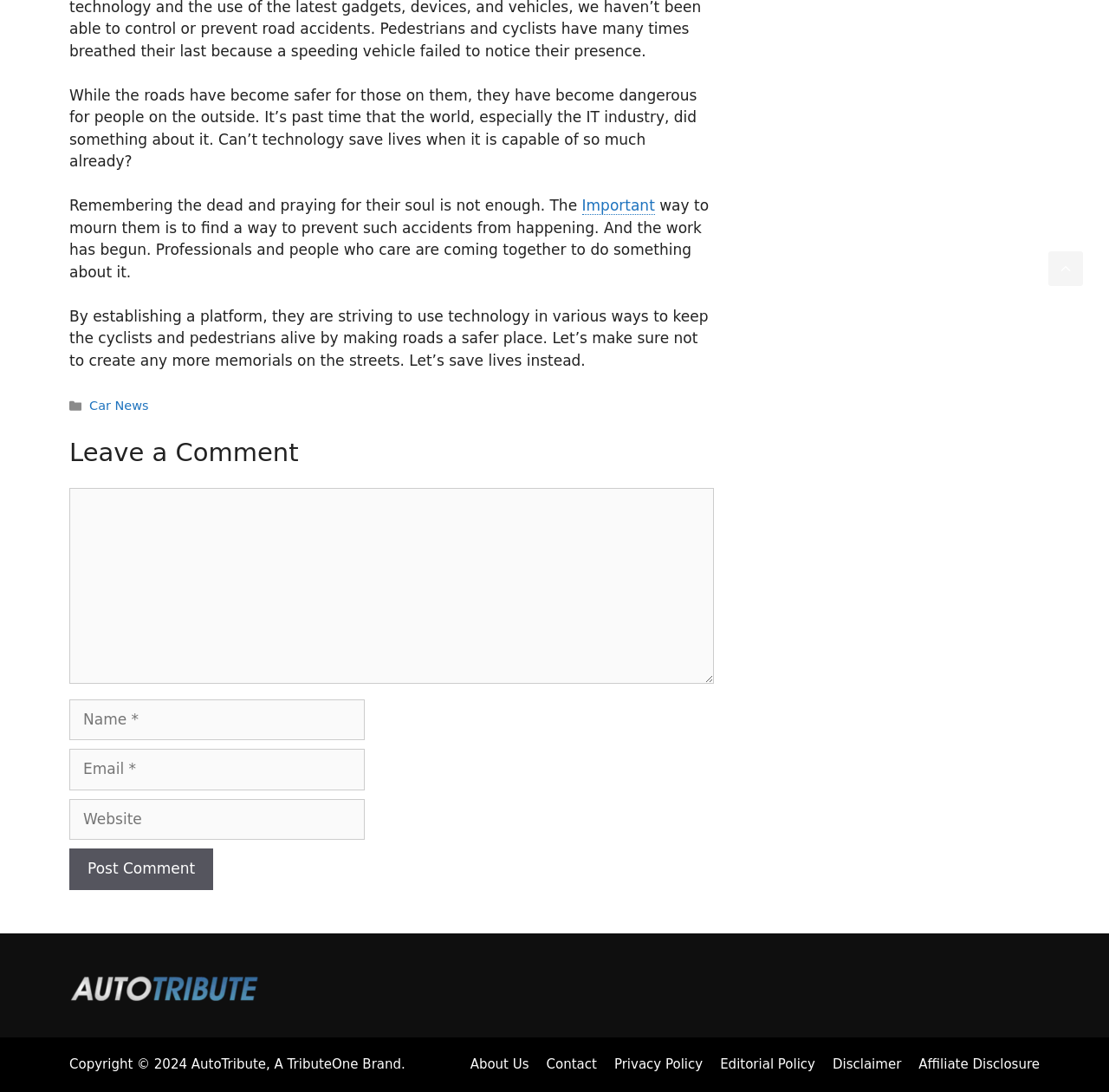Utilize the details in the image to thoroughly answer the following question: What can be done to mourn the dead?

According to the text, 'The way to mourn them is to find a way to prevent such accidents from happening.' This implies that instead of just remembering the dead, we should take action to prevent similar accidents from occurring in the future.